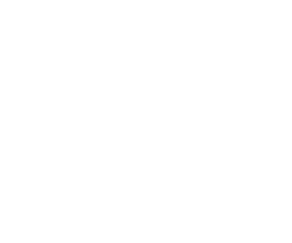Explain the image in a detailed and thorough manner.

The image, attributed to Jason Dood, captures the excitement and energy of the 2019 British GT Championship pre-season Media Day at Oulton Park. This event marked the unveiling of a remarkable entry list featuring 38 cars, a record for the championship. British GT Championship General Manager, Benjamin Franassovici, expressed his delight at the enthusiastic response from teams and drivers, noting the unexpected high quality and variety within the grid. The image symbolizes the anticipation for the new season as competitors prepare to showcase their skills on the track, making it a significant moment in the world of GT racing.